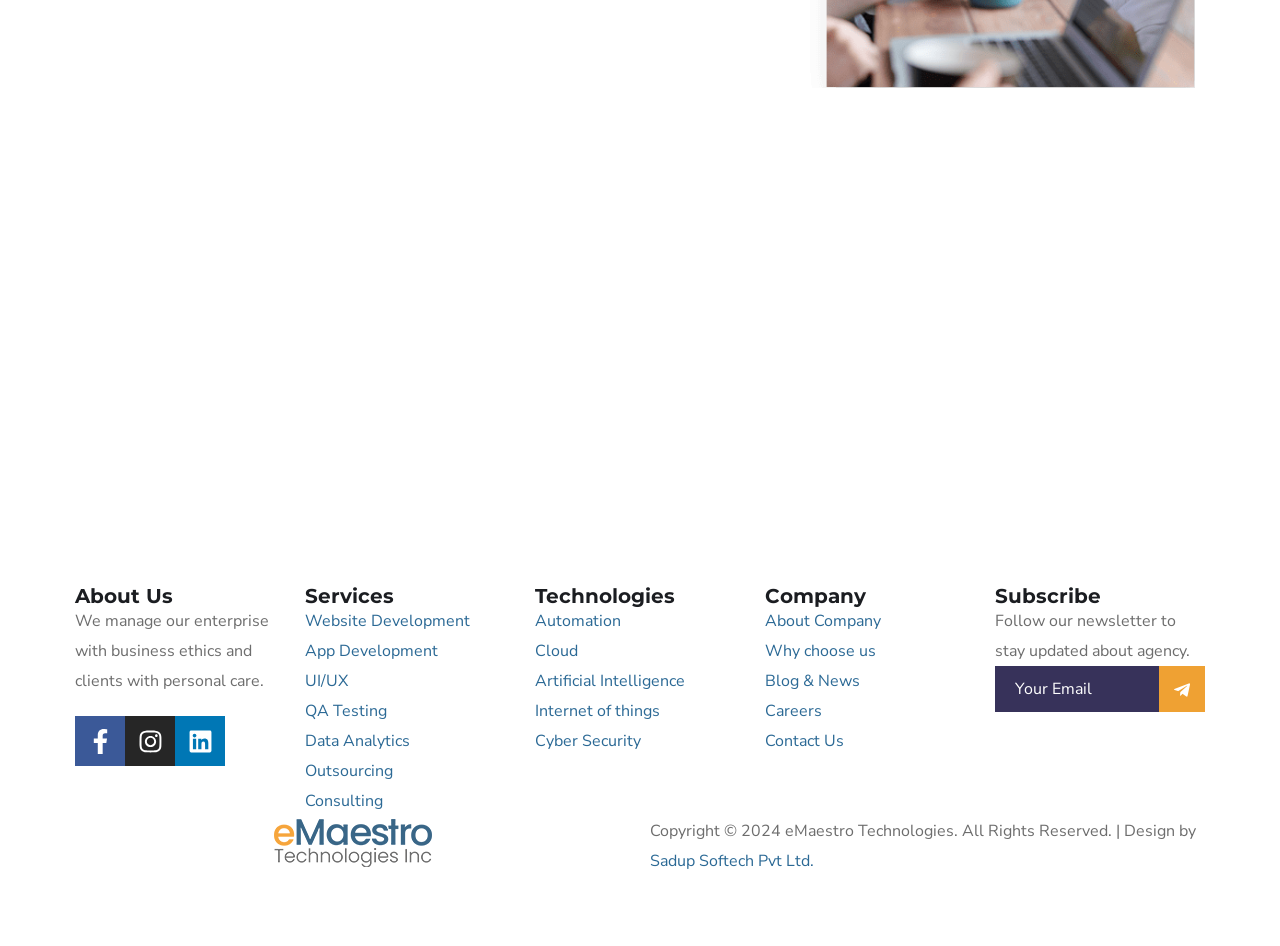Give a one-word or short-phrase answer to the following question: 
How many images are on the webpage?

4